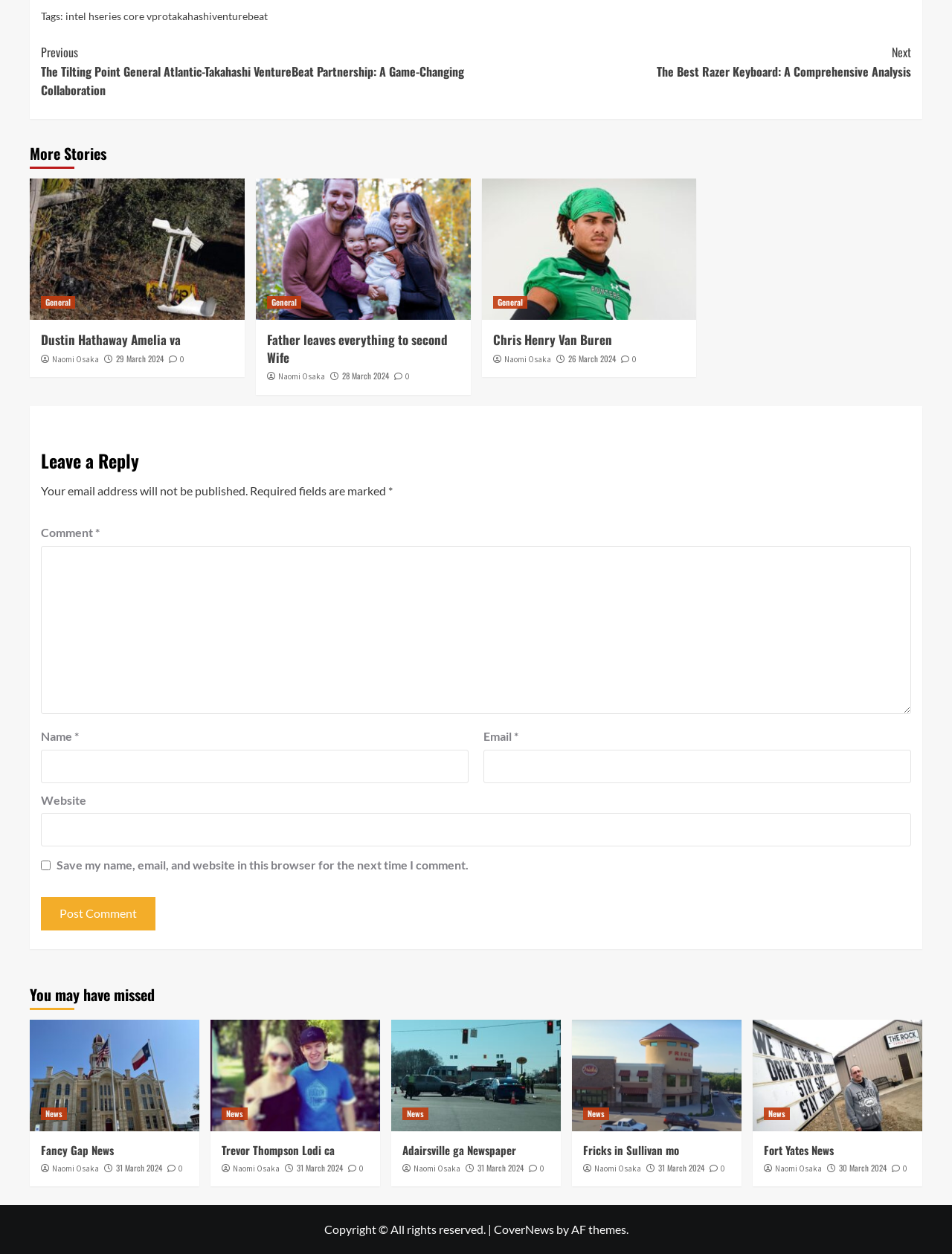Please specify the bounding box coordinates of the region to click in order to perform the following instruction: "Leave a comment".

[0.043, 0.435, 0.957, 0.57]